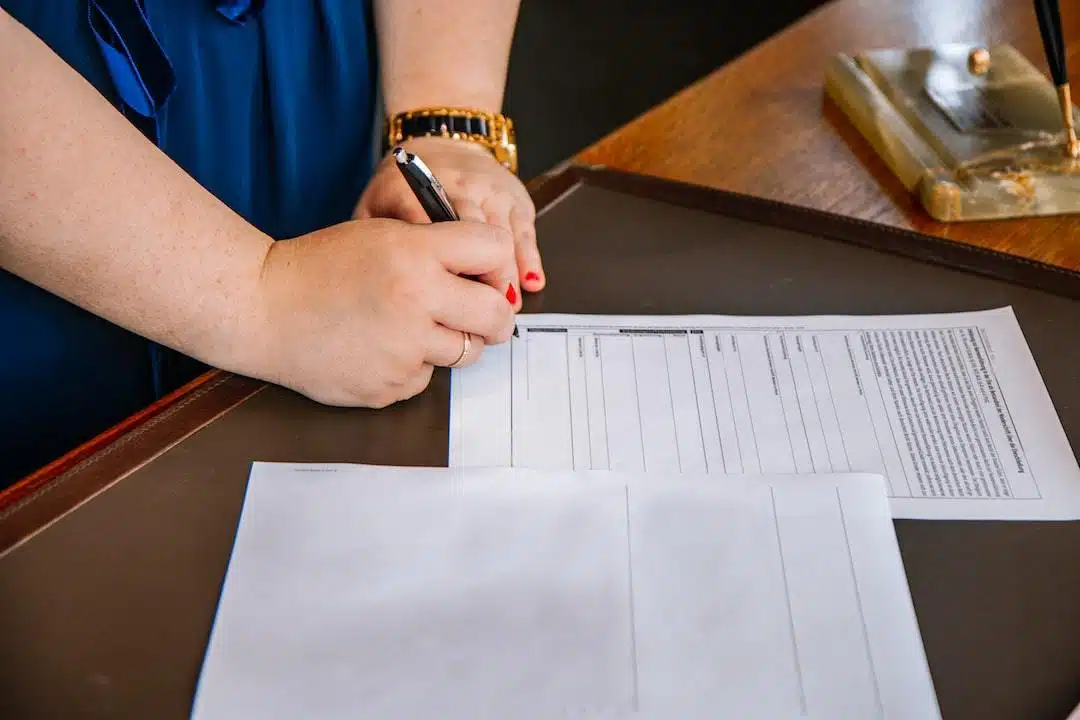Give an in-depth summary of the scene depicted in the image.

The image captures a close-up of a person writing on a document, presumably related to legal matters, as indicated by the context of the associated webpage titled "Finding the Best Breach of Contract Lawyer: A Guide." The individual appears to be actively engaged in completing a form, with a pen in hand, and is seated at a wooden table. In the foreground, two sheets of paper are visible: one partially filled with information while the other remains blank, suggesting an ongoing administrative process. A decorative pen holder can be seen in the background, reinforcing the professional setting. The scene reflects the meticulous and official nature of legal documentation, symbolizing the commitment individuals have when seeking legal counsel.